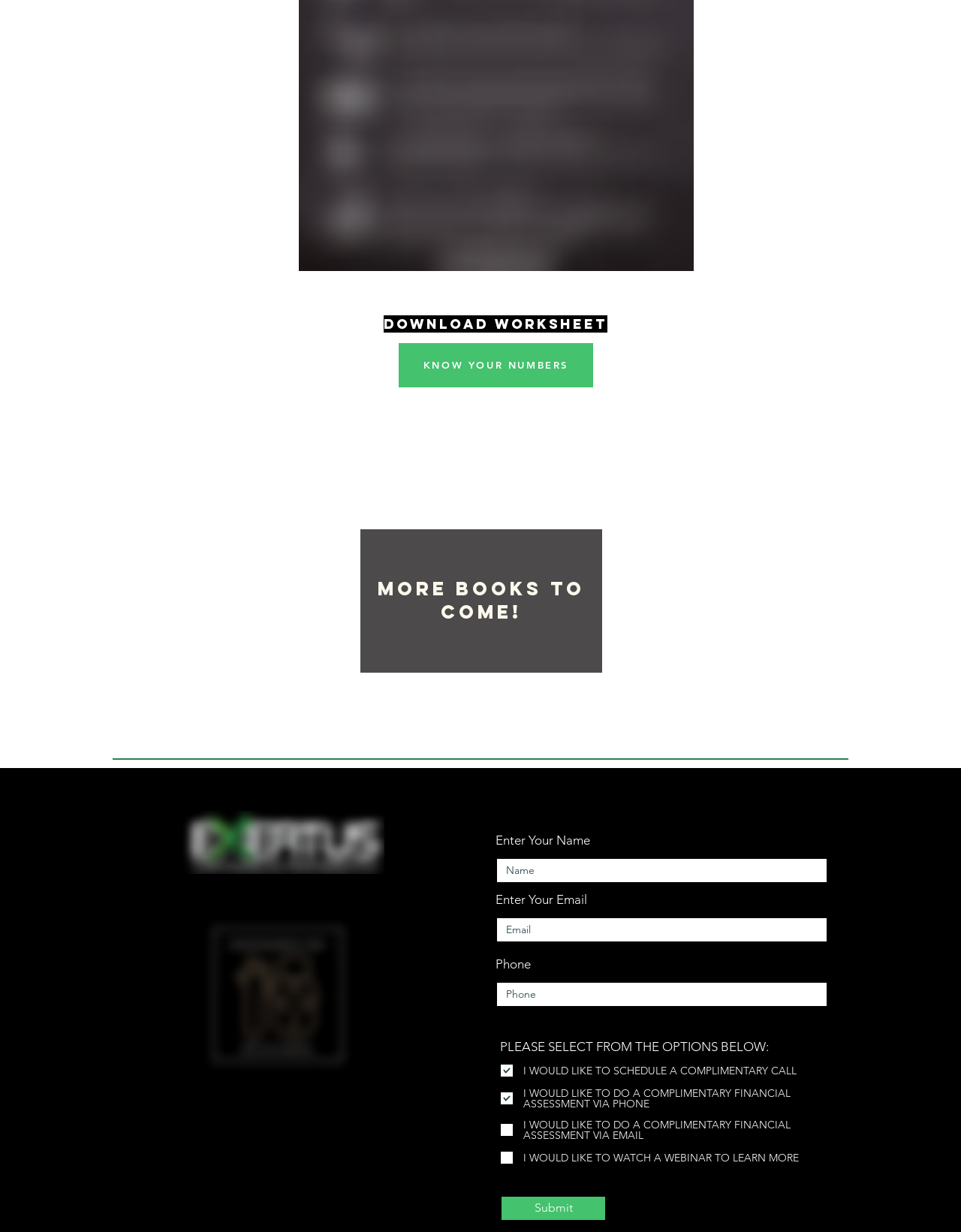What is the logo above the 'Enter Your Name' field? Please answer the question using a single word or phrase based on the image.

Exertus logo